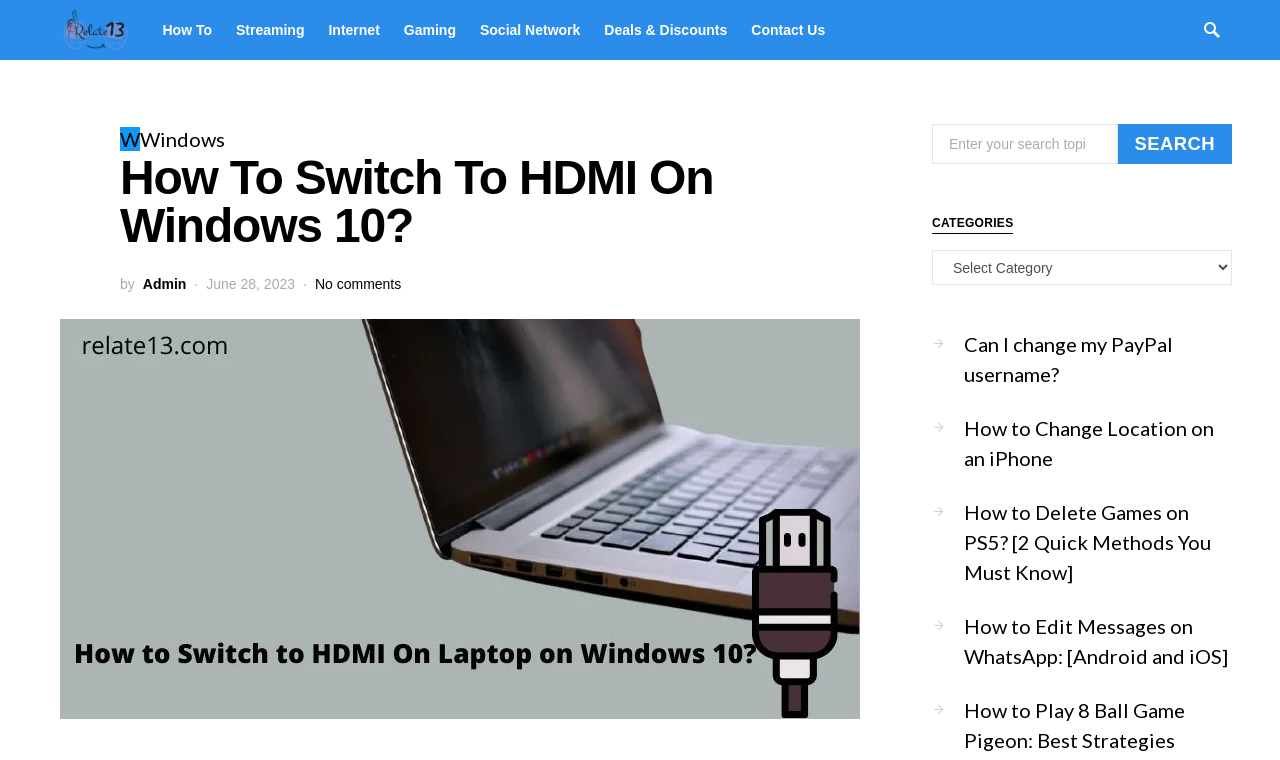Please locate the bounding box coordinates of the element that should be clicked to achieve the given instruction: "Click on the 'How To' link".

[0.127, 0.0, 0.175, 0.079]